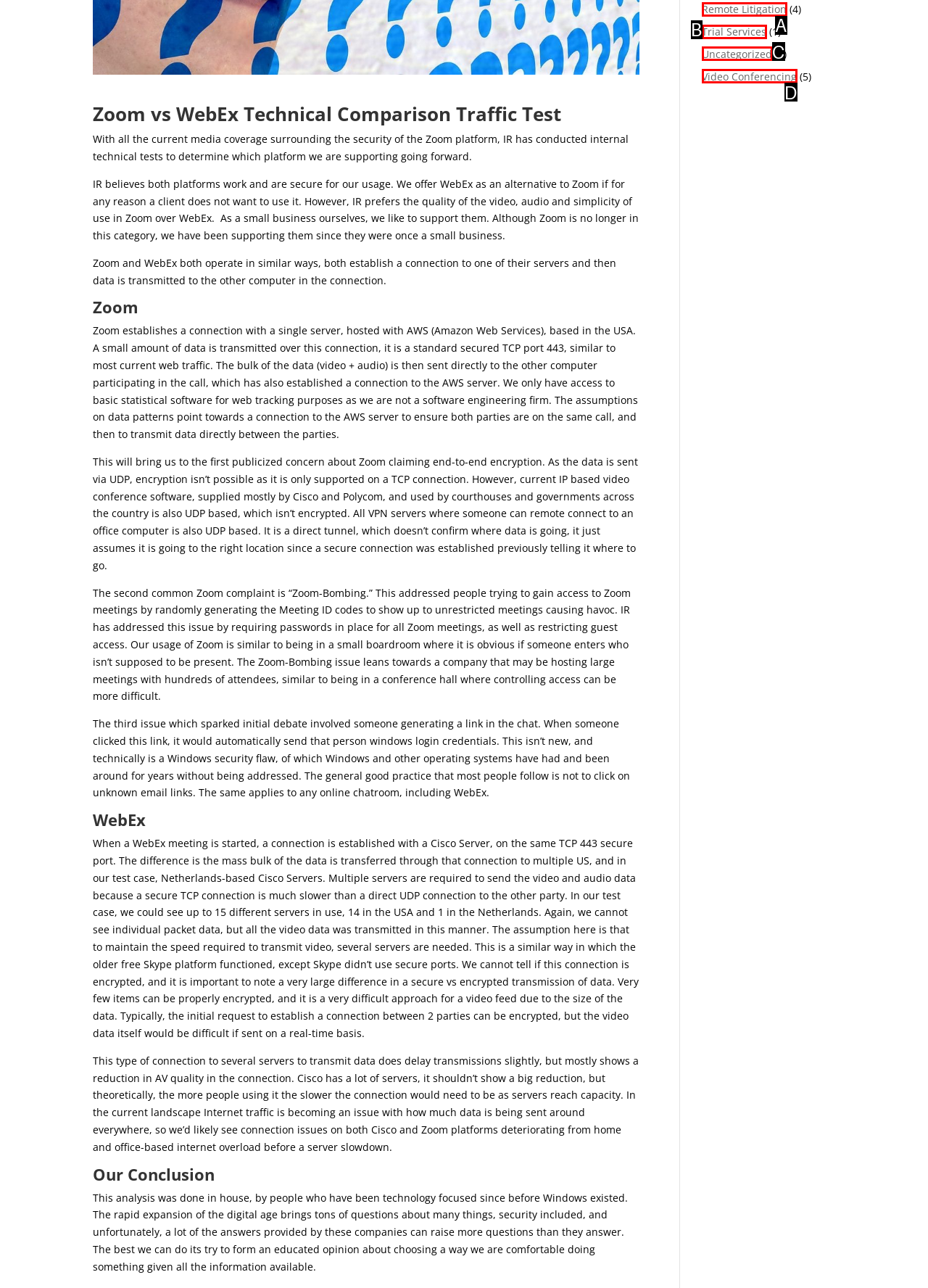From the provided choices, determine which option matches the description: Solutions Toggle navigation. Respond with the letter of the correct choice directly.

None